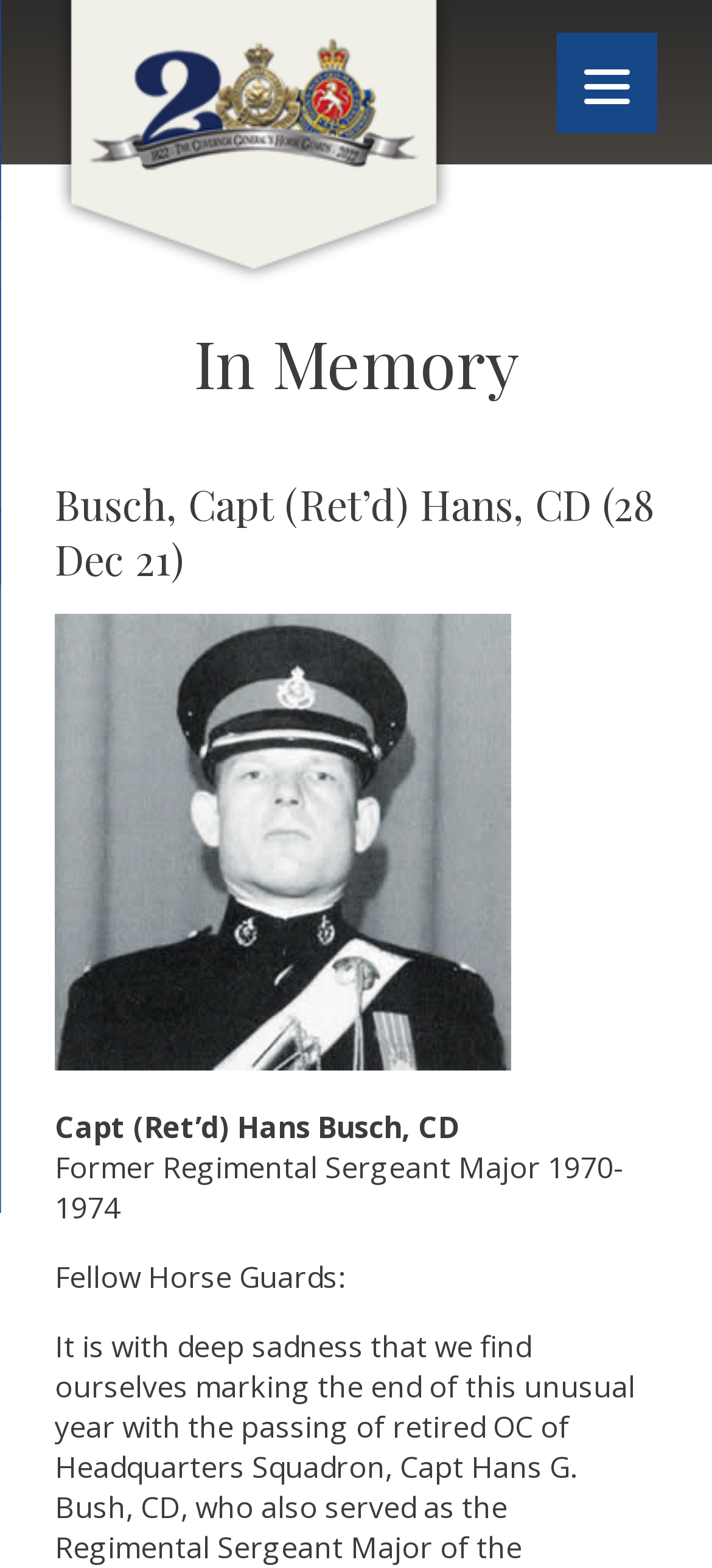Answer the question using only a single word or phrase: 
What was Capt Hans Busch's role in the Horse Guards?

Former Regimental Sergeant Major